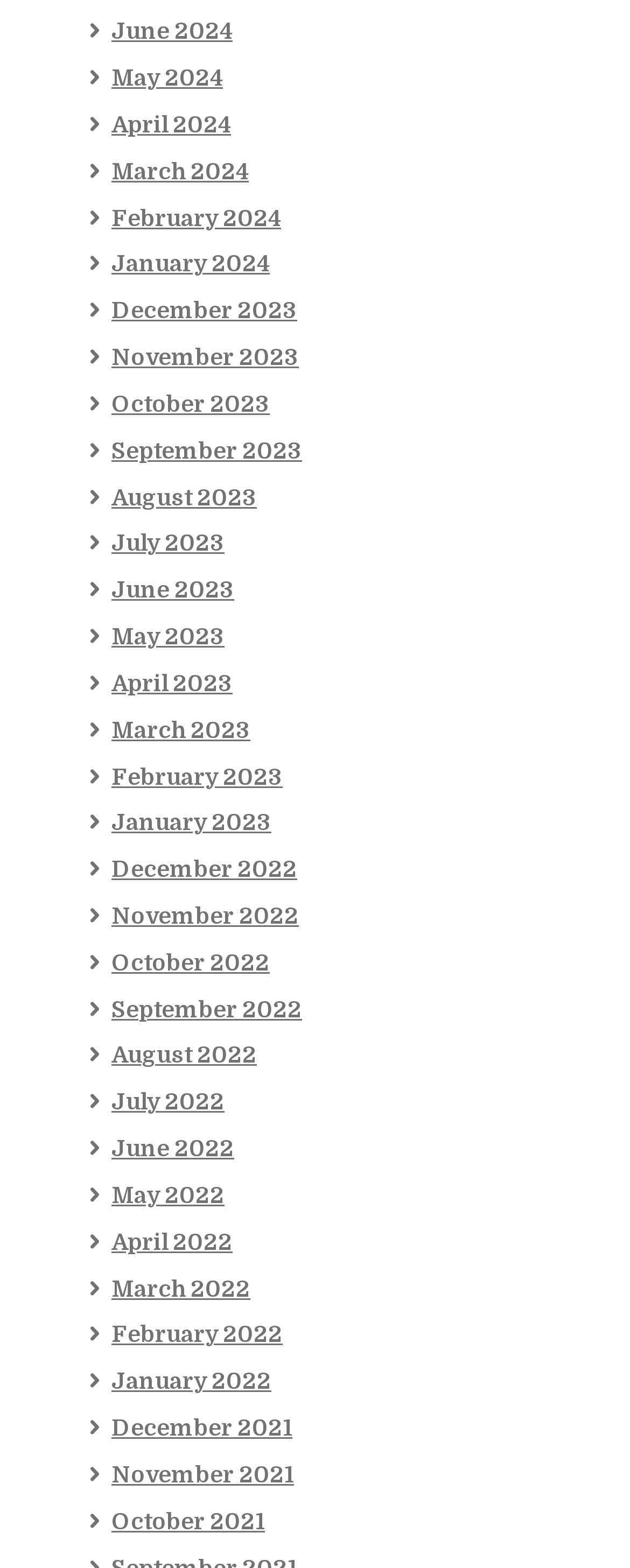Show the bounding box coordinates for the element that needs to be clicked to execute the following instruction: "Access November 2023". Provide the coordinates in the form of four float numbers between 0 and 1, i.e., [left, top, right, bottom].

[0.177, 0.219, 0.474, 0.236]